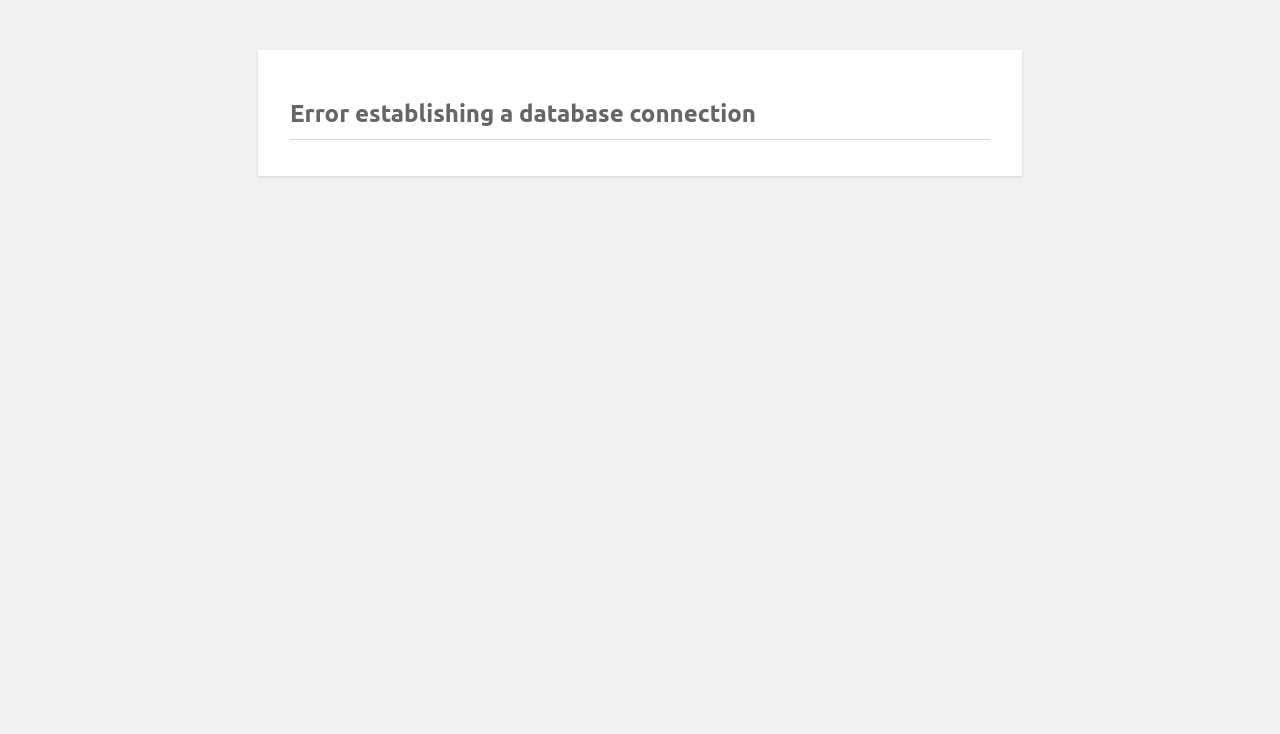Please find the main title text of this webpage.

Error establishing a database connection